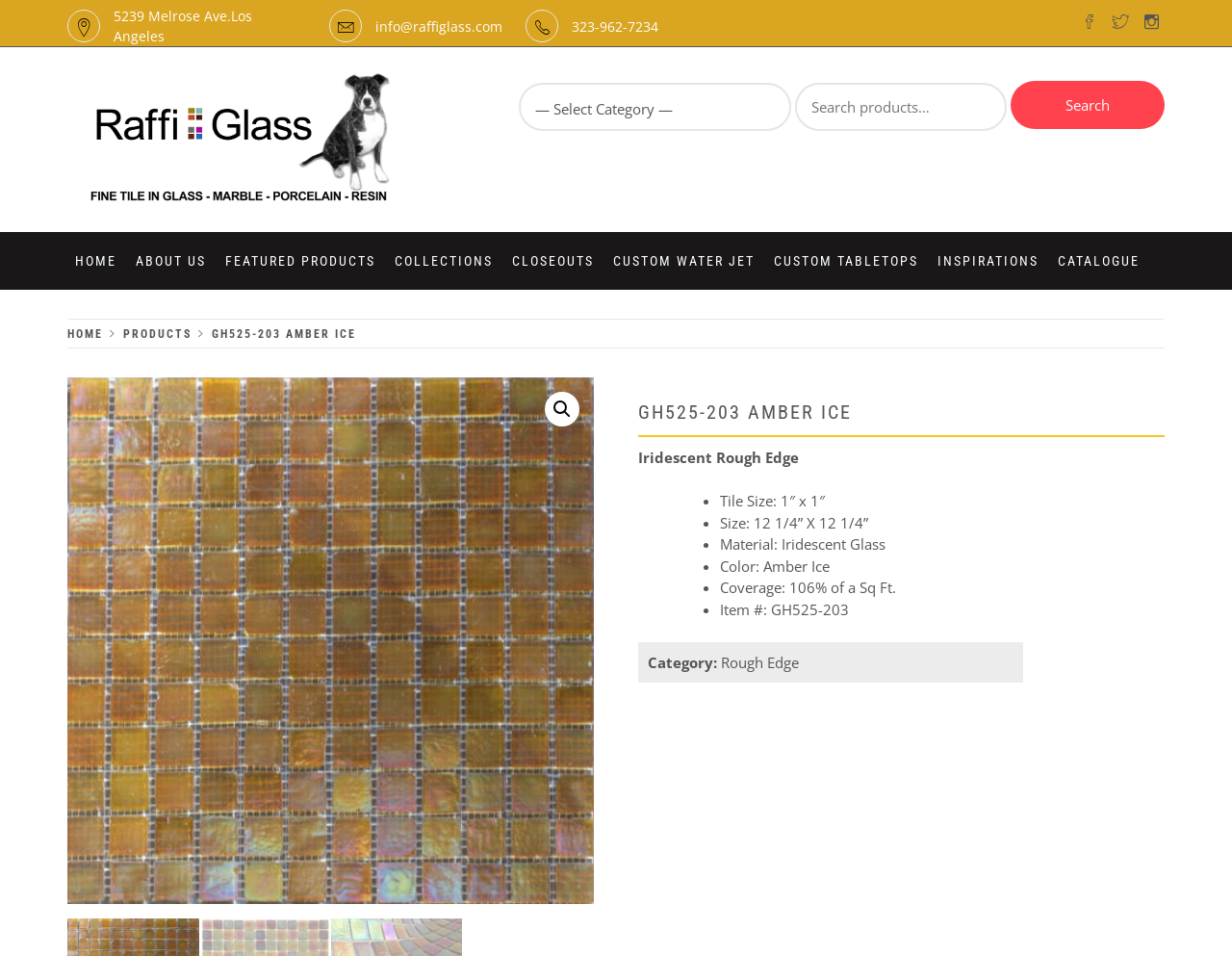What is the material of the product?
Analyze the image and deliver a detailed answer to the question.

I found the material by looking at the static text element under the product name, which contains the text 'Material: Iridescent Glass'.